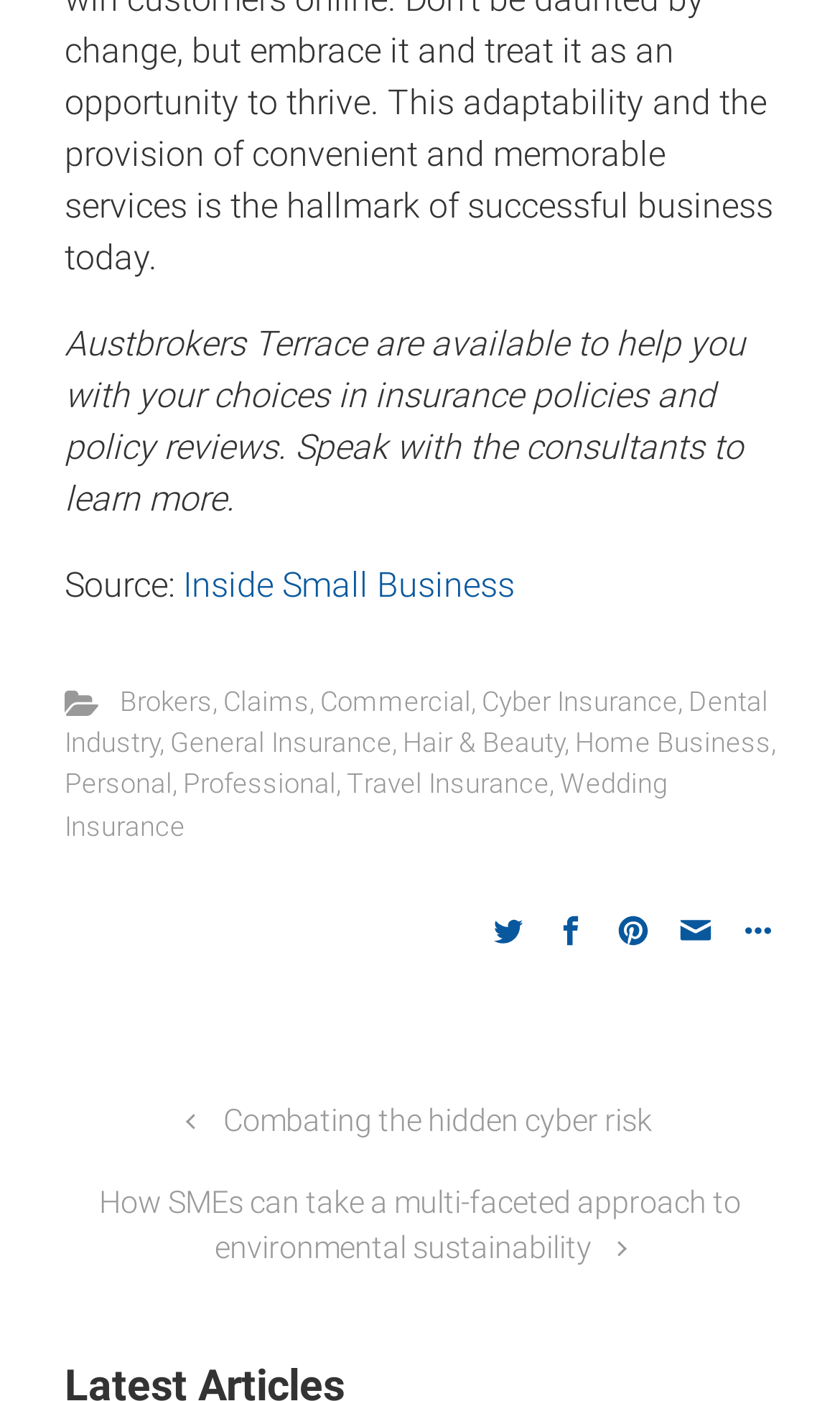Predict the bounding box coordinates of the UI element that matches this description: "Our Writing". The coordinates should be in the format [left, top, right, bottom] with each value between 0 and 1.

None